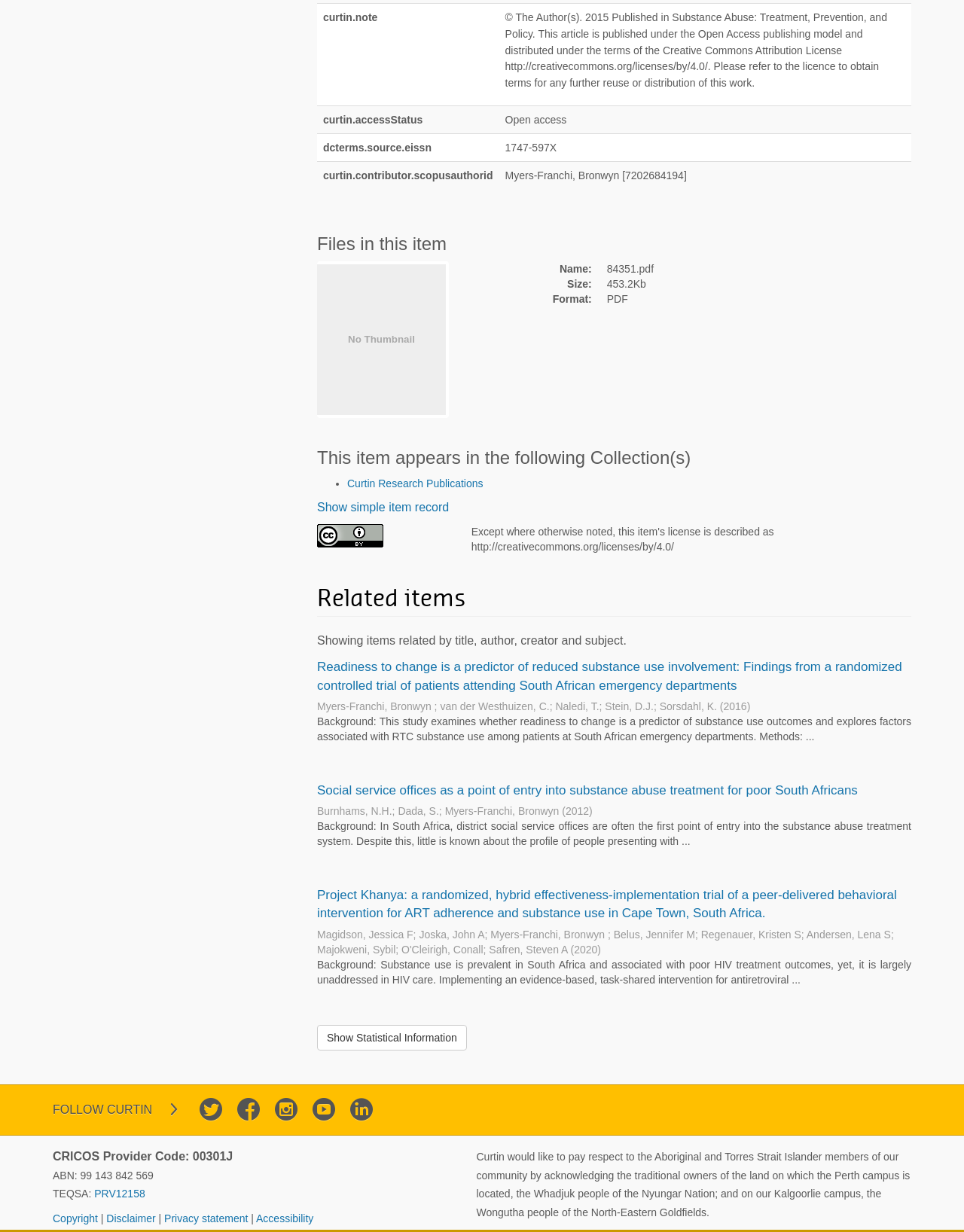Determine the bounding box coordinates for the element that should be clicked to follow this instruction: "read the article". The coordinates should be given as four float numbers between 0 and 1, in the format [left, top, right, bottom].

[0.329, 0.536, 0.936, 0.562]